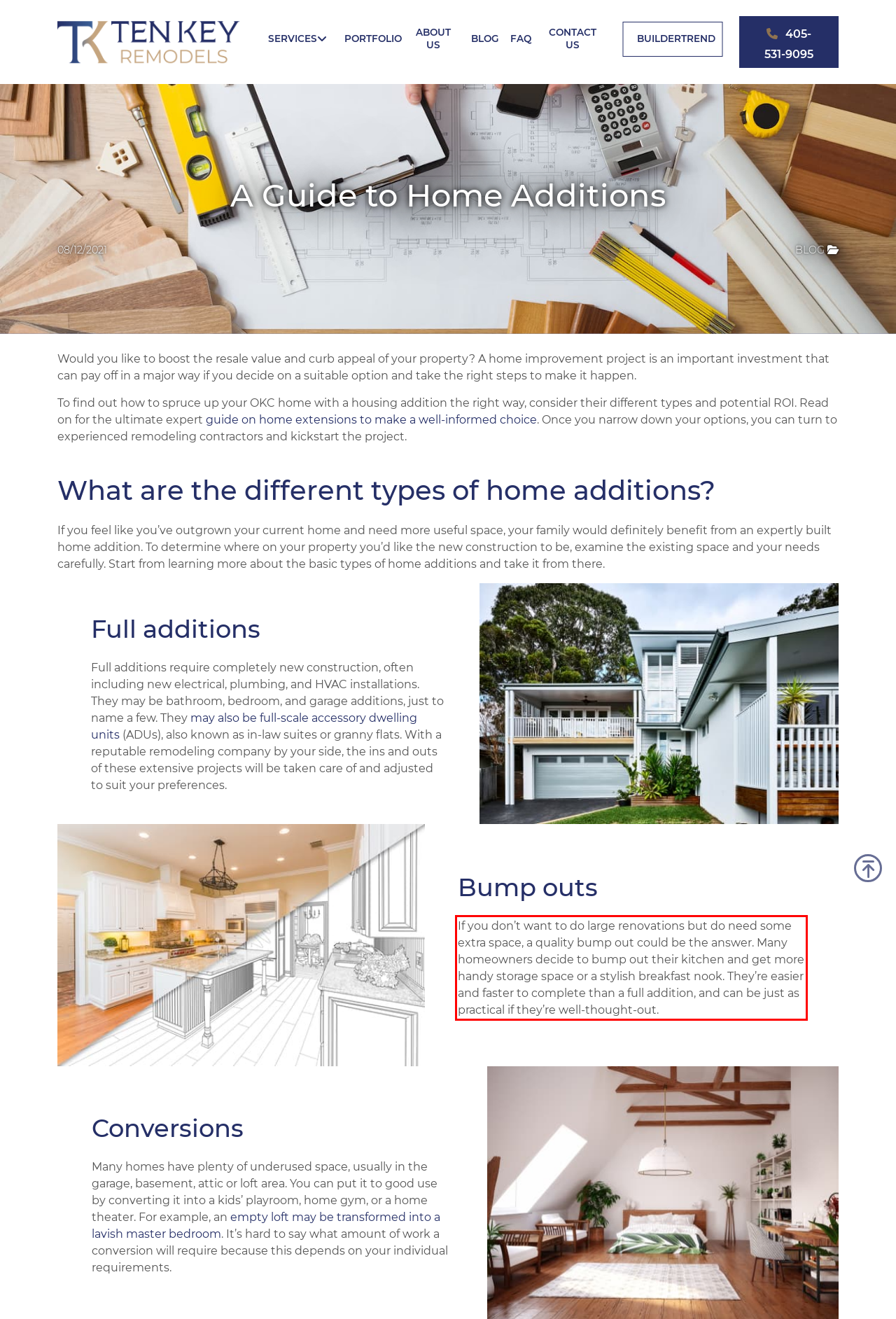Please examine the webpage screenshot and extract the text within the red bounding box using OCR.

If you don’t want to do large renovations but do need some extra space, a quality bump out could be the answer. Many homeowners decide to bump out their kitchen and get more handy storage space or a stylish breakfast nook. They’re easier and faster to complete than a full addition, and can be just as practical if they’re well-thought-out.